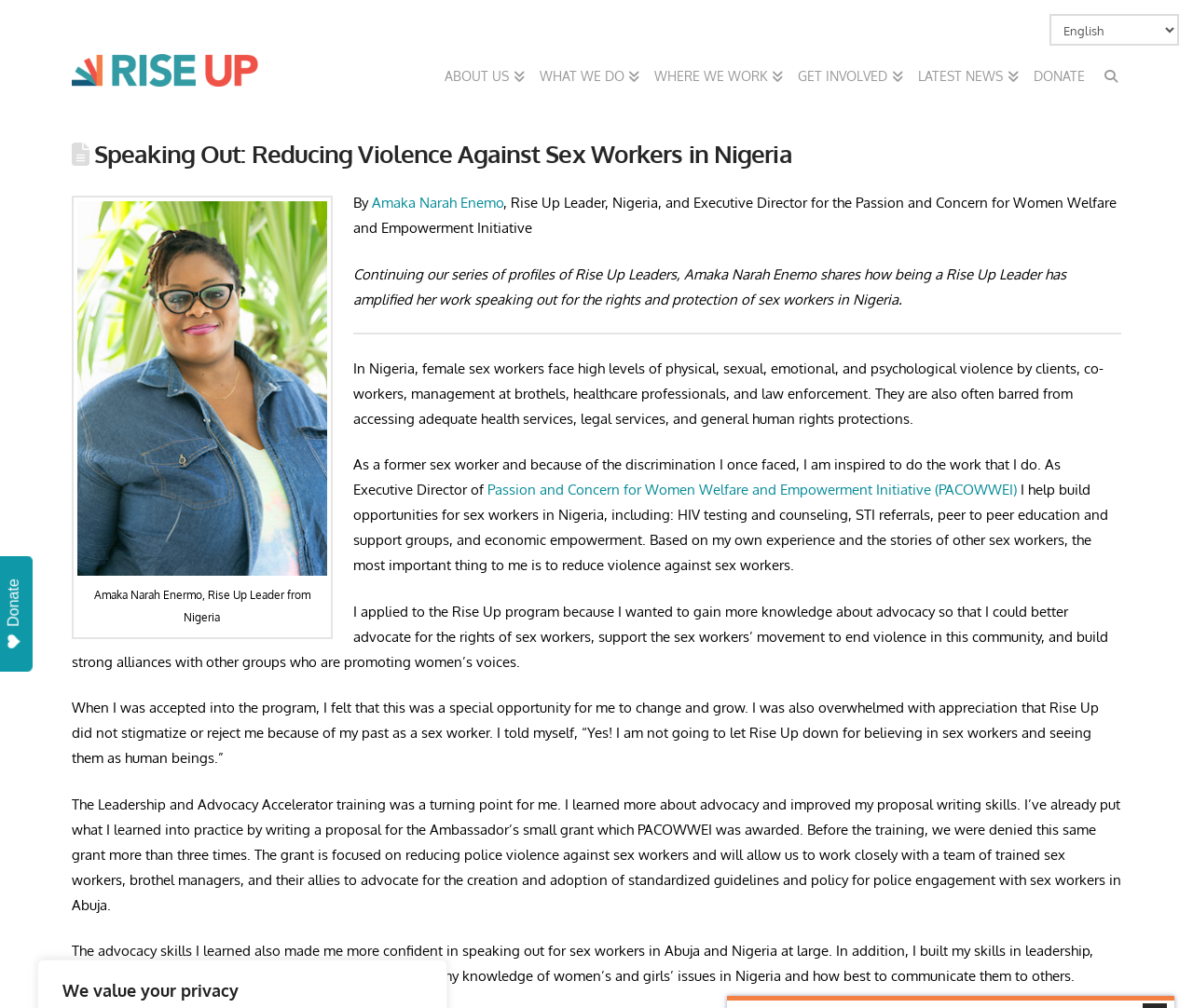Please identify the bounding box coordinates of the area that needs to be clicked to fulfill the following instruction: "Read about Amaka Narah Enemo's story."

[0.296, 0.193, 0.936, 0.235]